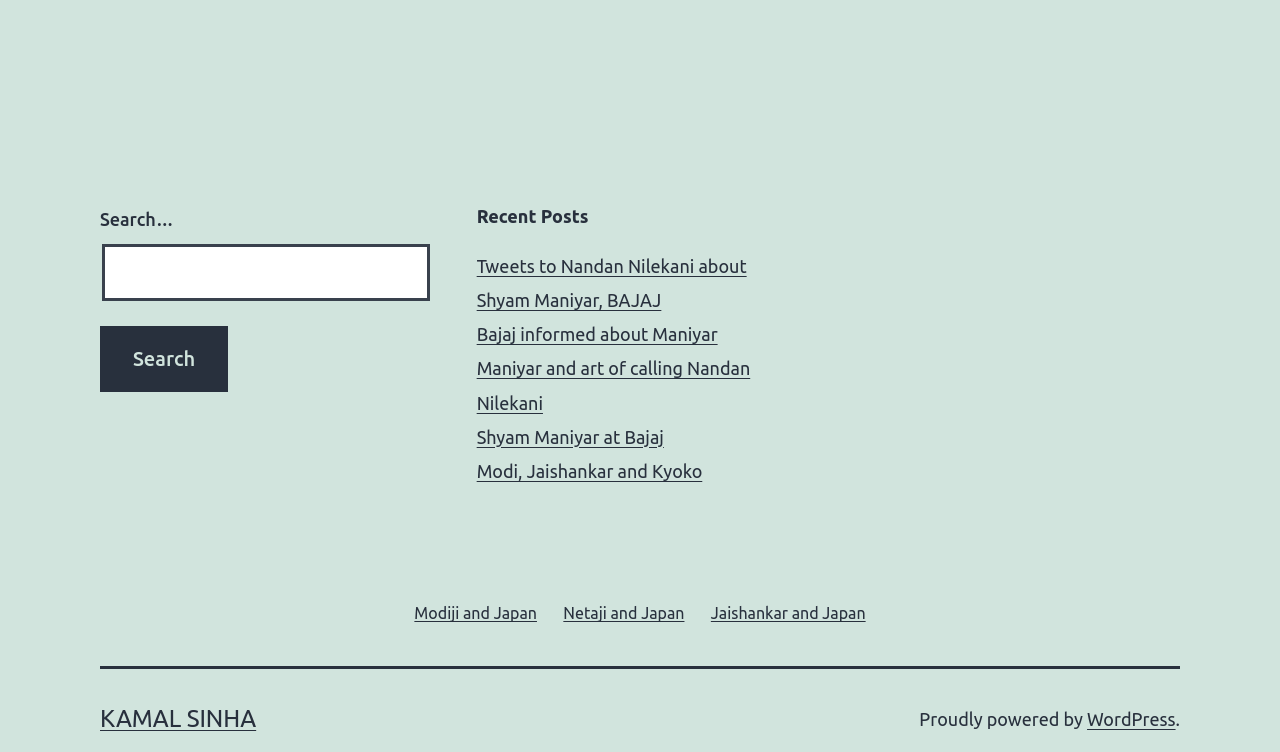Identify the bounding box coordinates of the section to be clicked to complete the task described by the following instruction: "View recent post about Tweets to Nandan Nilekani about Shyam Maniyar, BAJAJ". The coordinates should be four float numbers between 0 and 1, formatted as [left, top, right, bottom].

[0.372, 0.34, 0.583, 0.412]